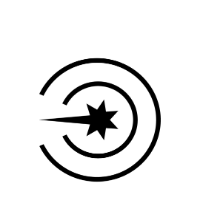Please respond to the question with a concise word or phrase:
What is the context associated with the logo?

deep frying